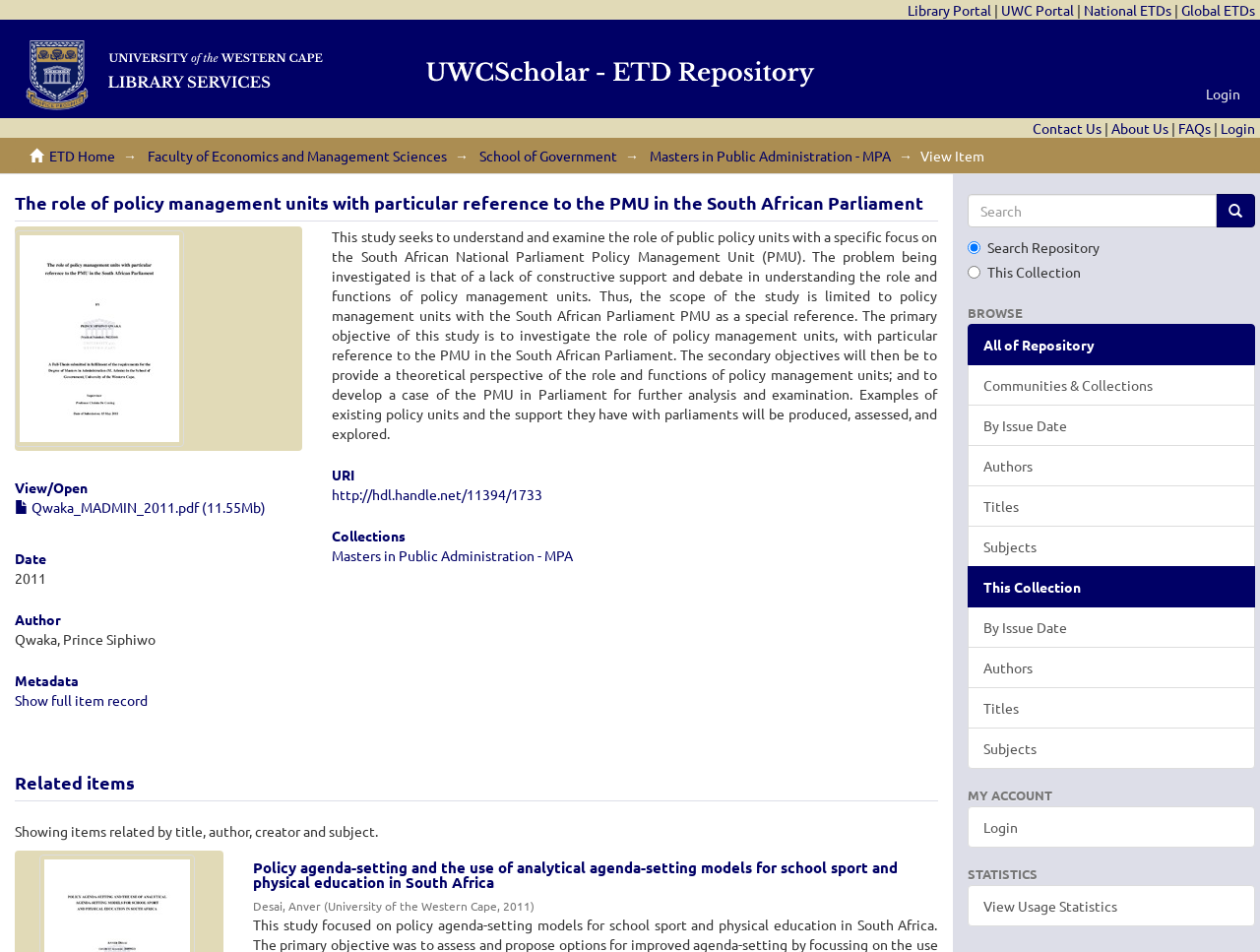Specify the bounding box coordinates of the element's area that should be clicked to execute the given instruction: "Browse the 'Communities & Collections' page". The coordinates should be four float numbers between 0 and 1, i.e., [left, top, right, bottom].

[0.768, 0.383, 0.996, 0.426]